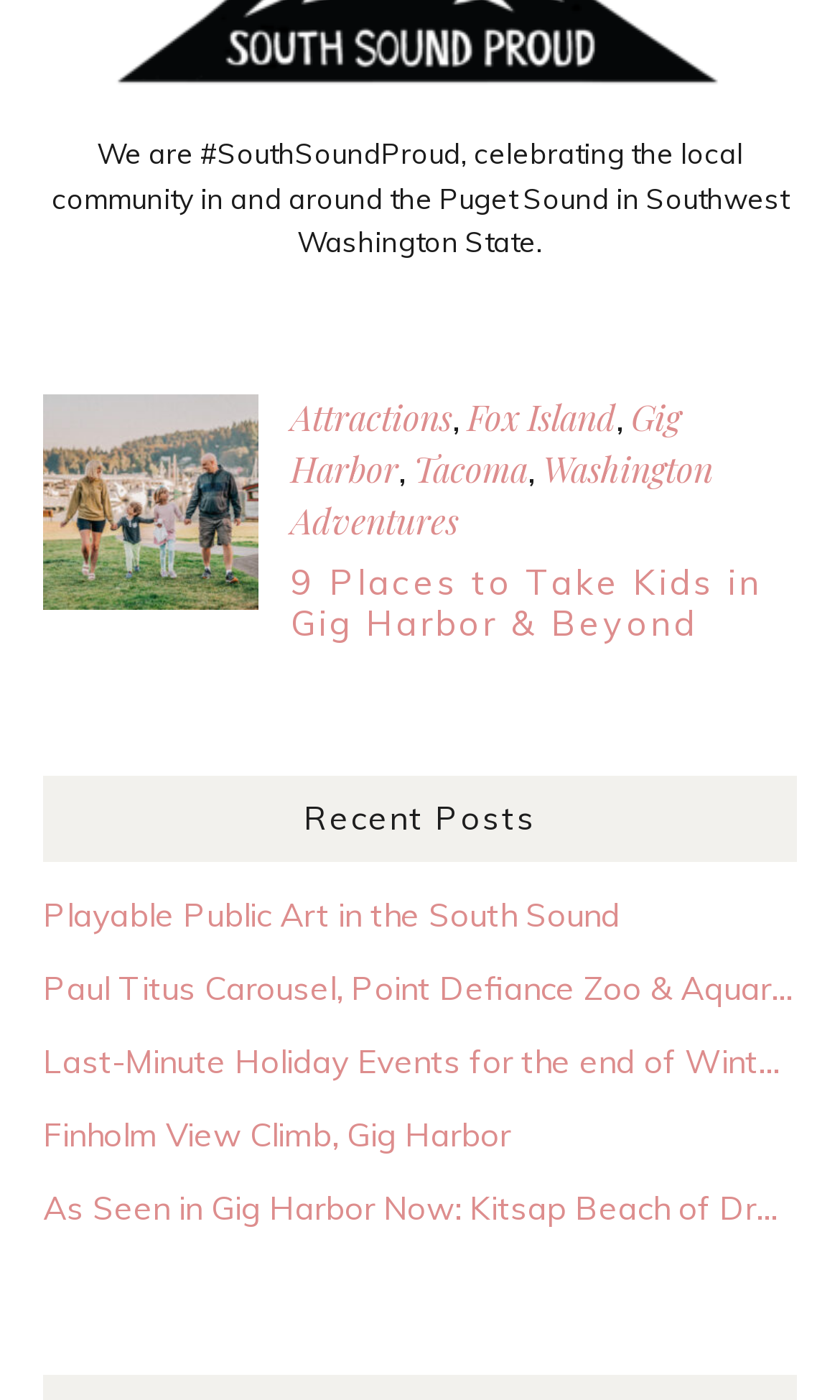Locate the bounding box coordinates of the area to click to fulfill this instruction: "Click on Attractions". The bounding box should be presented as four float numbers between 0 and 1, in the order [left, top, right, bottom].

[0.346, 0.282, 0.538, 0.314]